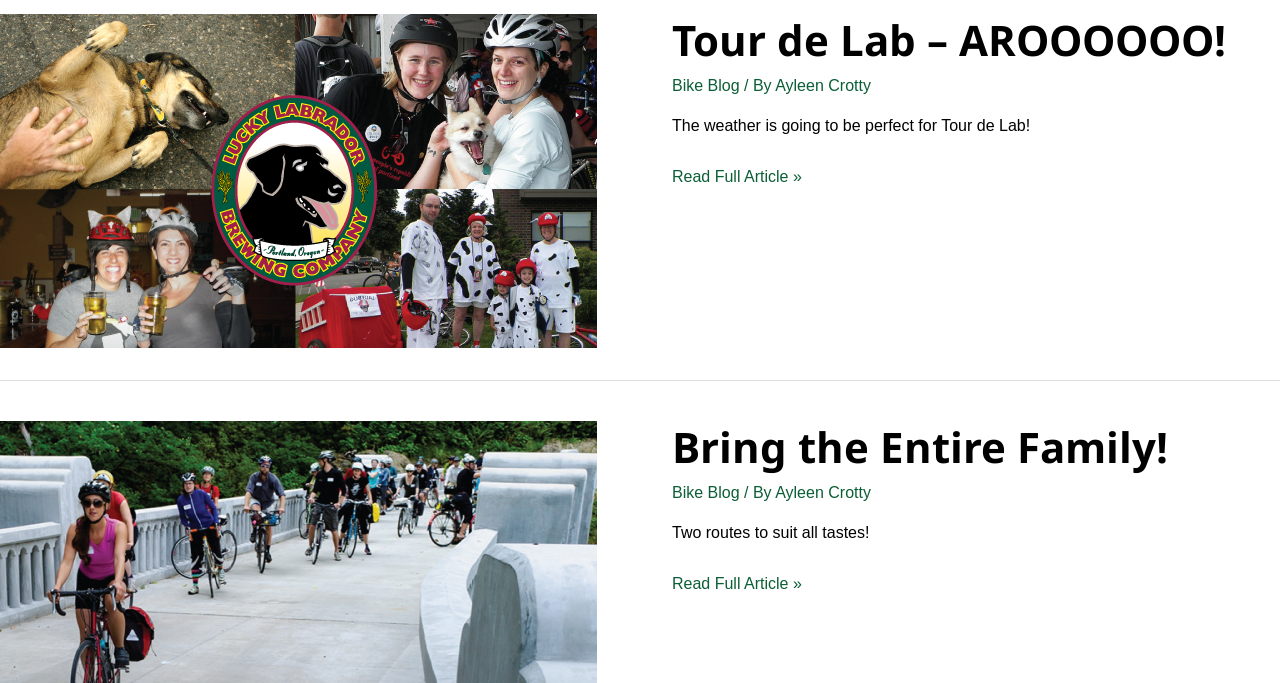What is the name of the event?
Using the picture, provide a one-word or short phrase answer.

Tour de Lab